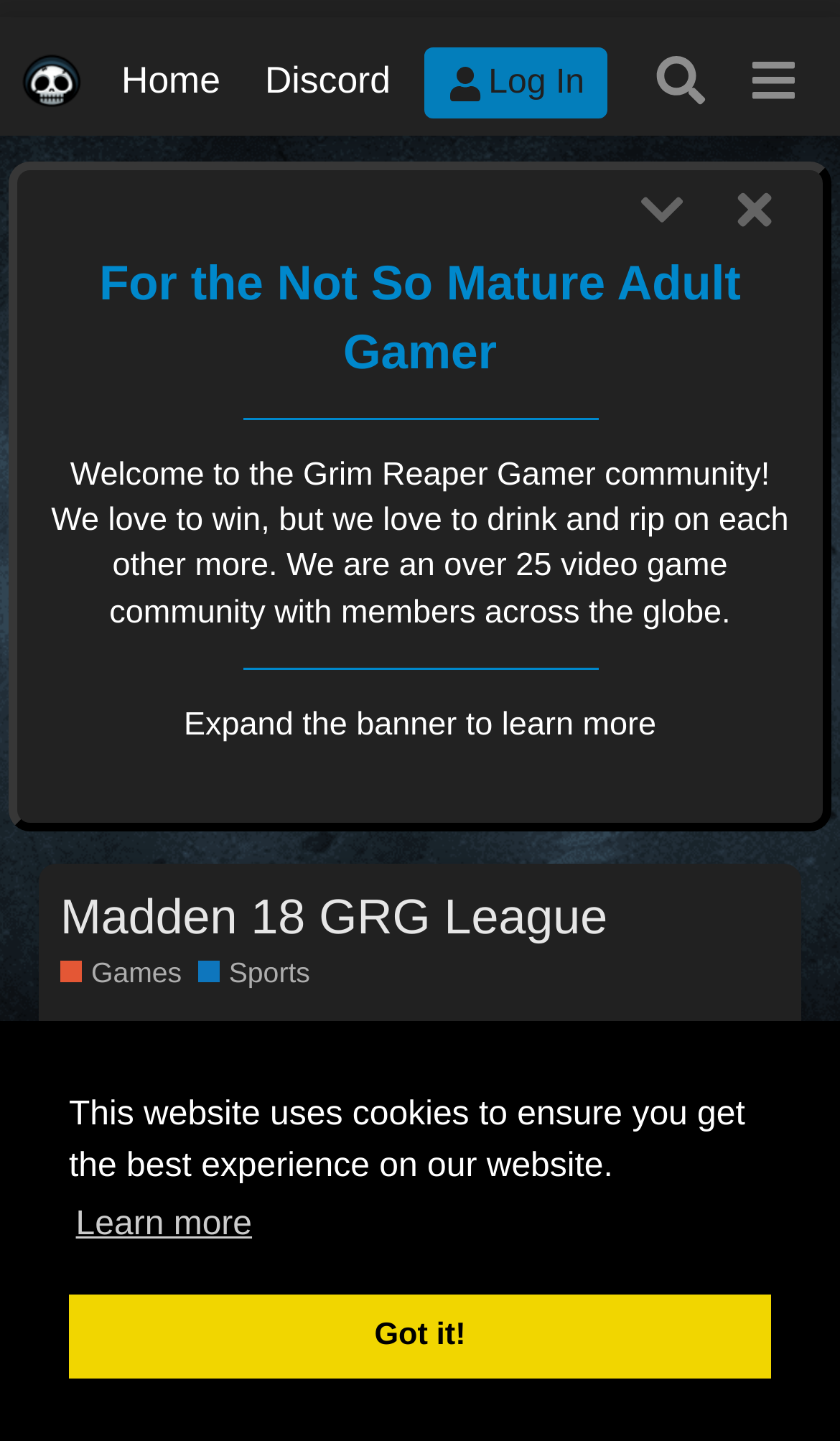Please identify the coordinates of the bounding box for the clickable region that will accomplish this instruction: "Go to the Discord server".

[0.346, 0.927, 0.673, 0.952]